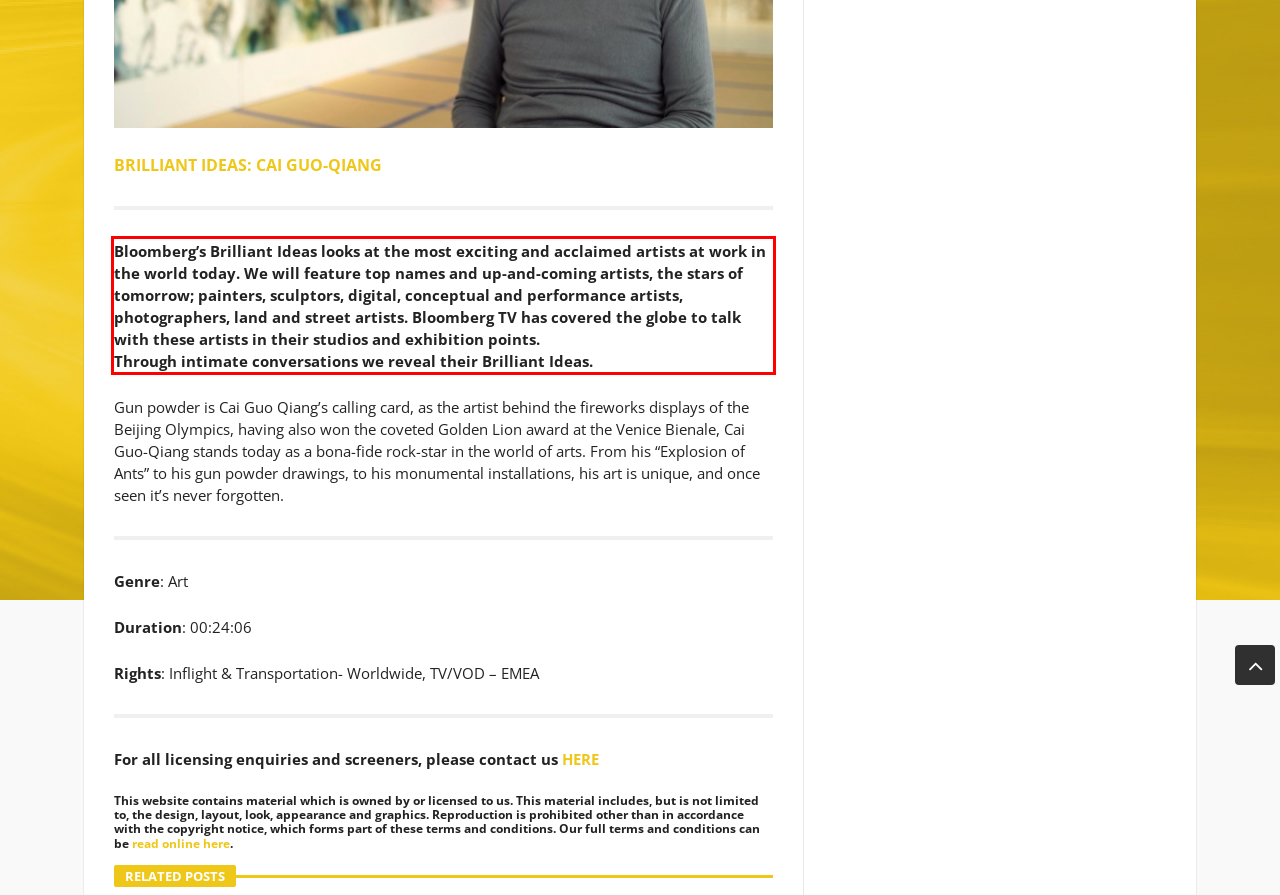In the given screenshot, locate the red bounding box and extract the text content from within it.

Bloomberg’s Brilliant Ideas looks at the most exciting and acclaimed artists at work in the world today. We will feature top names and up-and-coming artists, the stars of tomorrow; painters, sculptors, digital, conceptual and performance artists, photographers, land and street artists. Bloomberg TV has covered the globe to talk with these artists in their studios and exhibition points. Through intimate conversations we reveal their Brilliant Ideas.